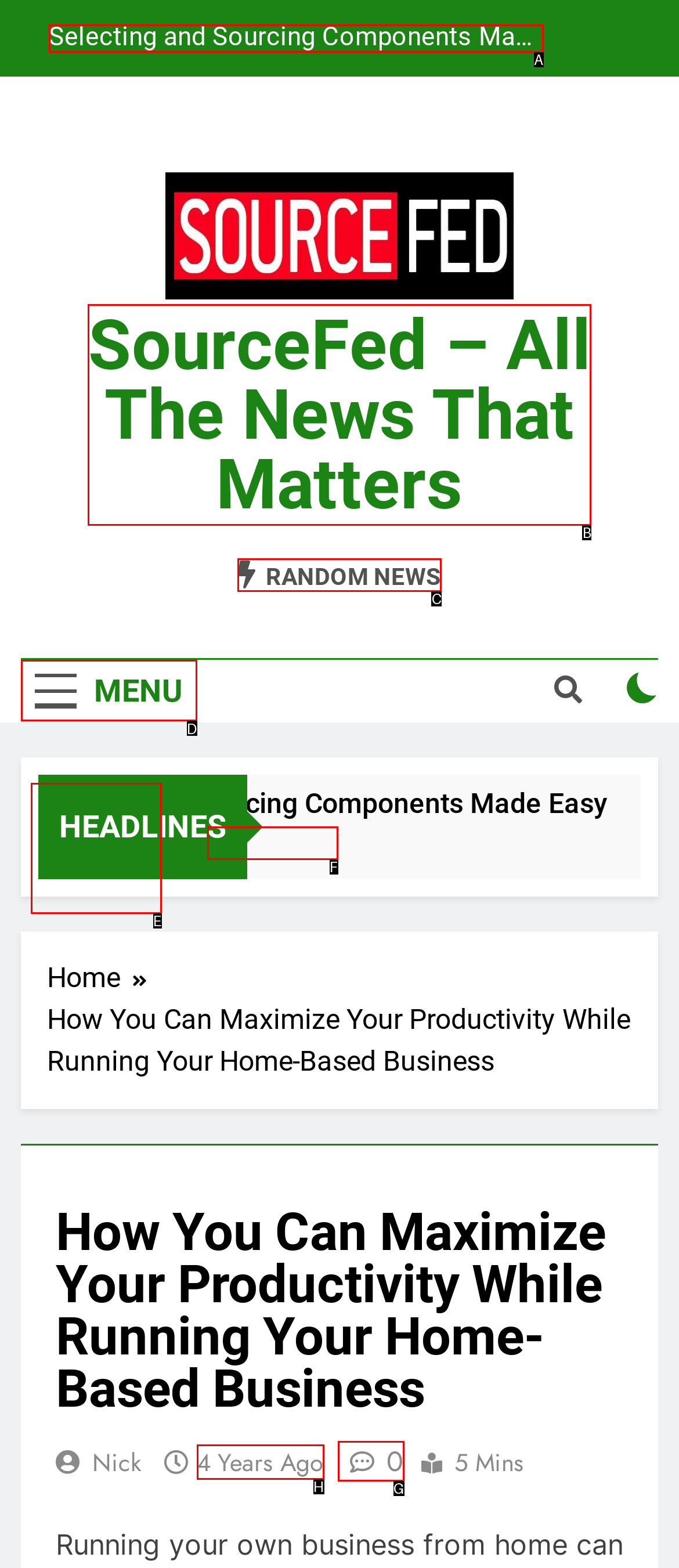Find the correct option to complete this instruction: select MENU. Reply with the corresponding letter.

D